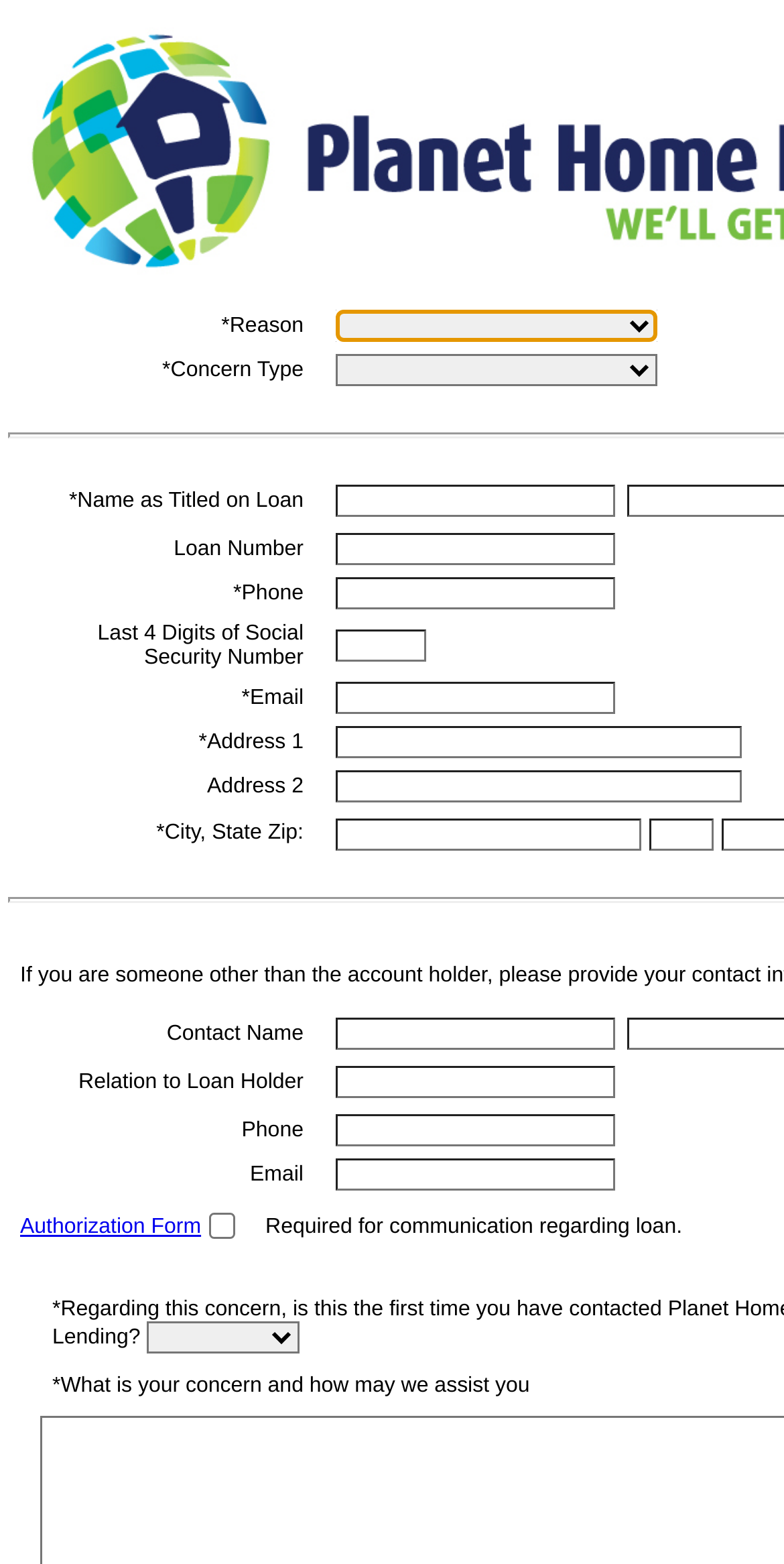Using the provided element description: "Action Figures & Characters", identify the bounding box coordinates. The coordinates should be four floats between 0 and 1 in the order [left, top, right, bottom].

None